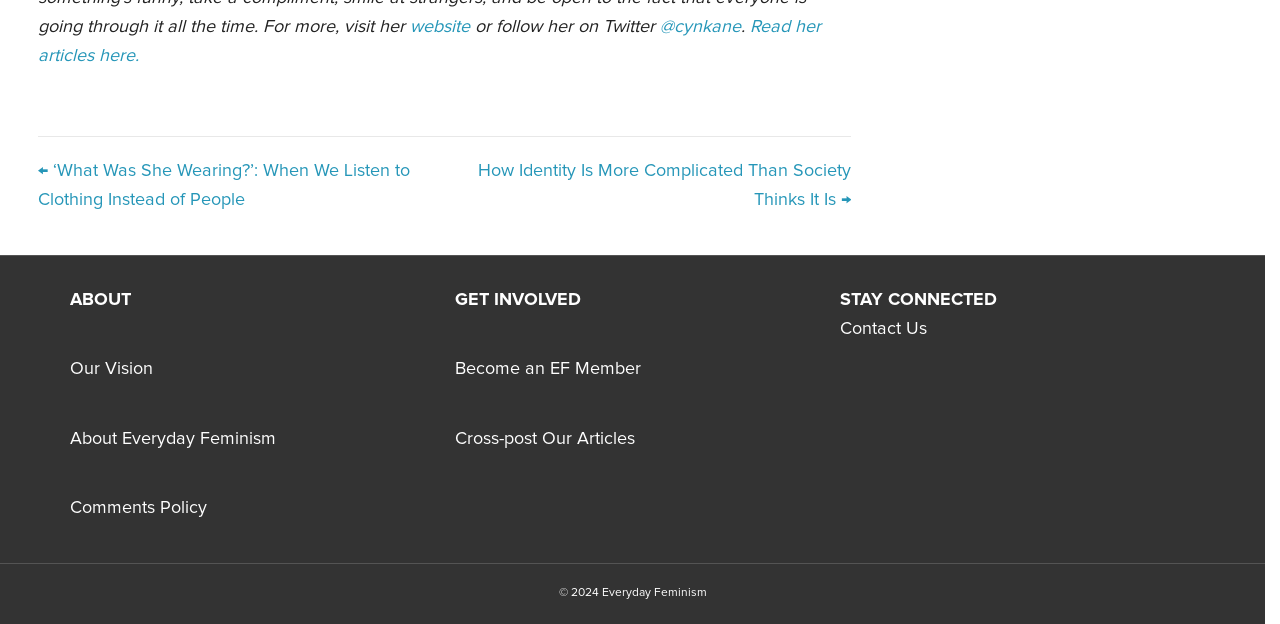What is the contact method provided?
Based on the screenshot, give a detailed explanation to answer the question.

The contact method provided is a link to 'Contact Us', which can be found in the 'STAY CONNECTED' section.